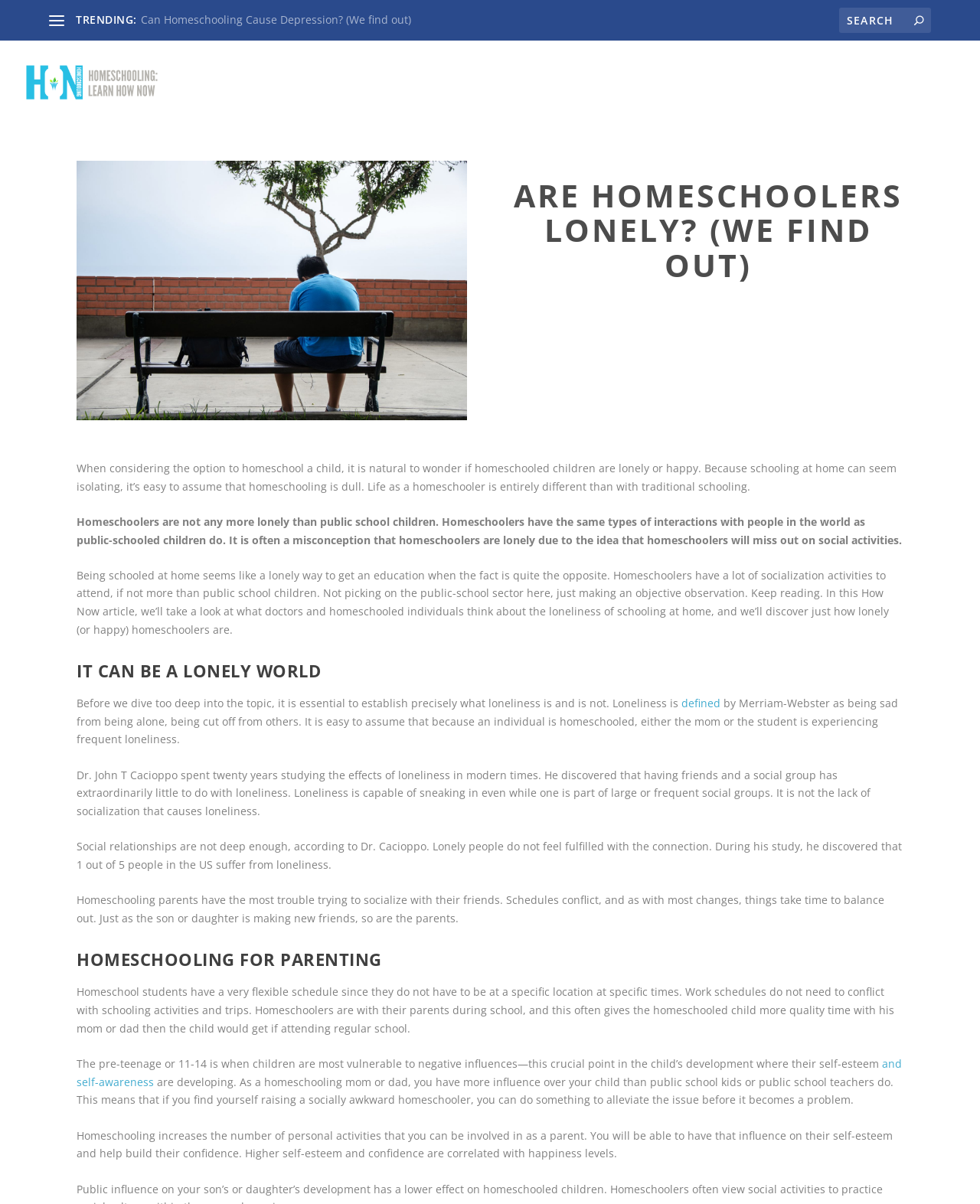What is the benefit of homeschooling for parents?
Answer with a single word or short phrase according to what you see in the image.

More quality time with children